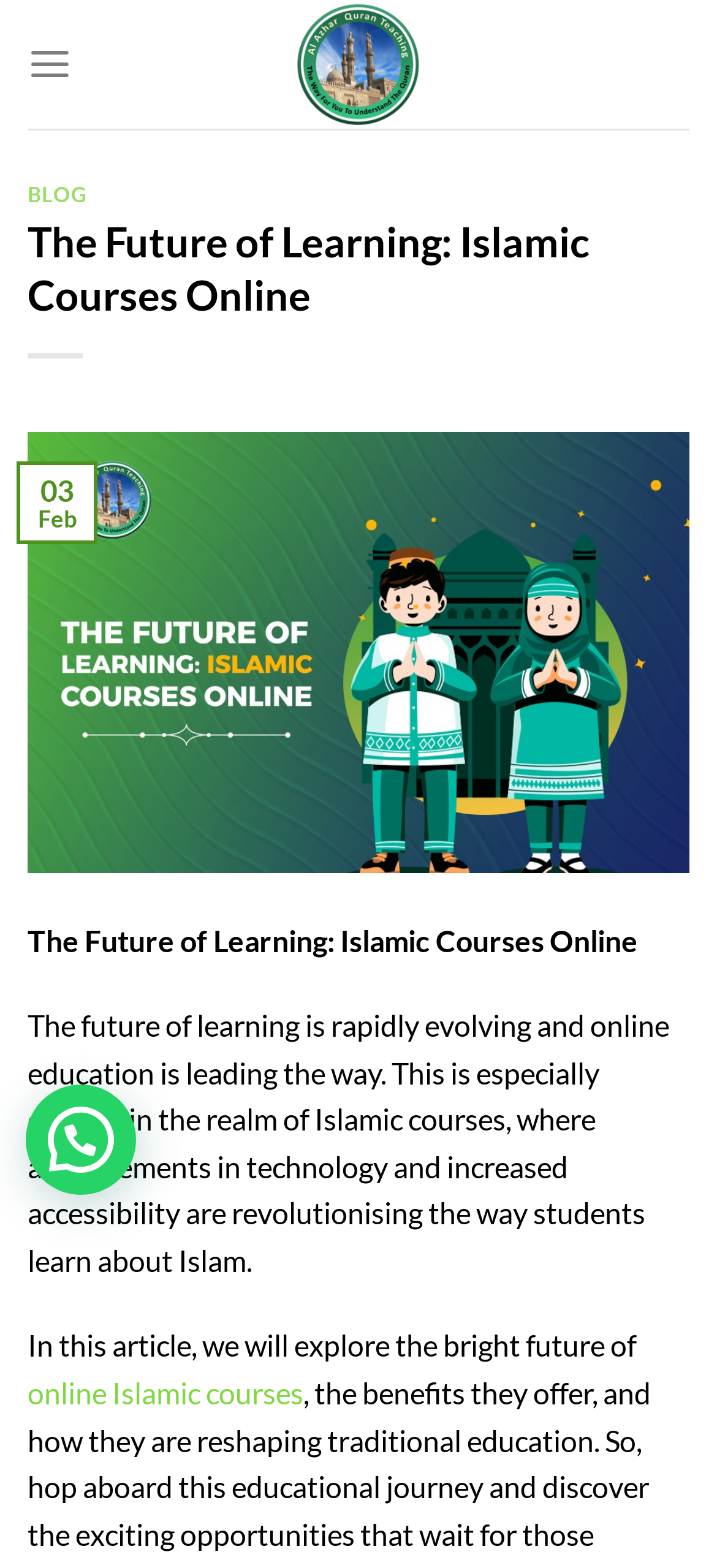What is the date mentioned in the article?
Give a thorough and detailed response to the question.

I found the date by looking at the static text elements within the LayoutTable section, which displays the date '03 Feb'.